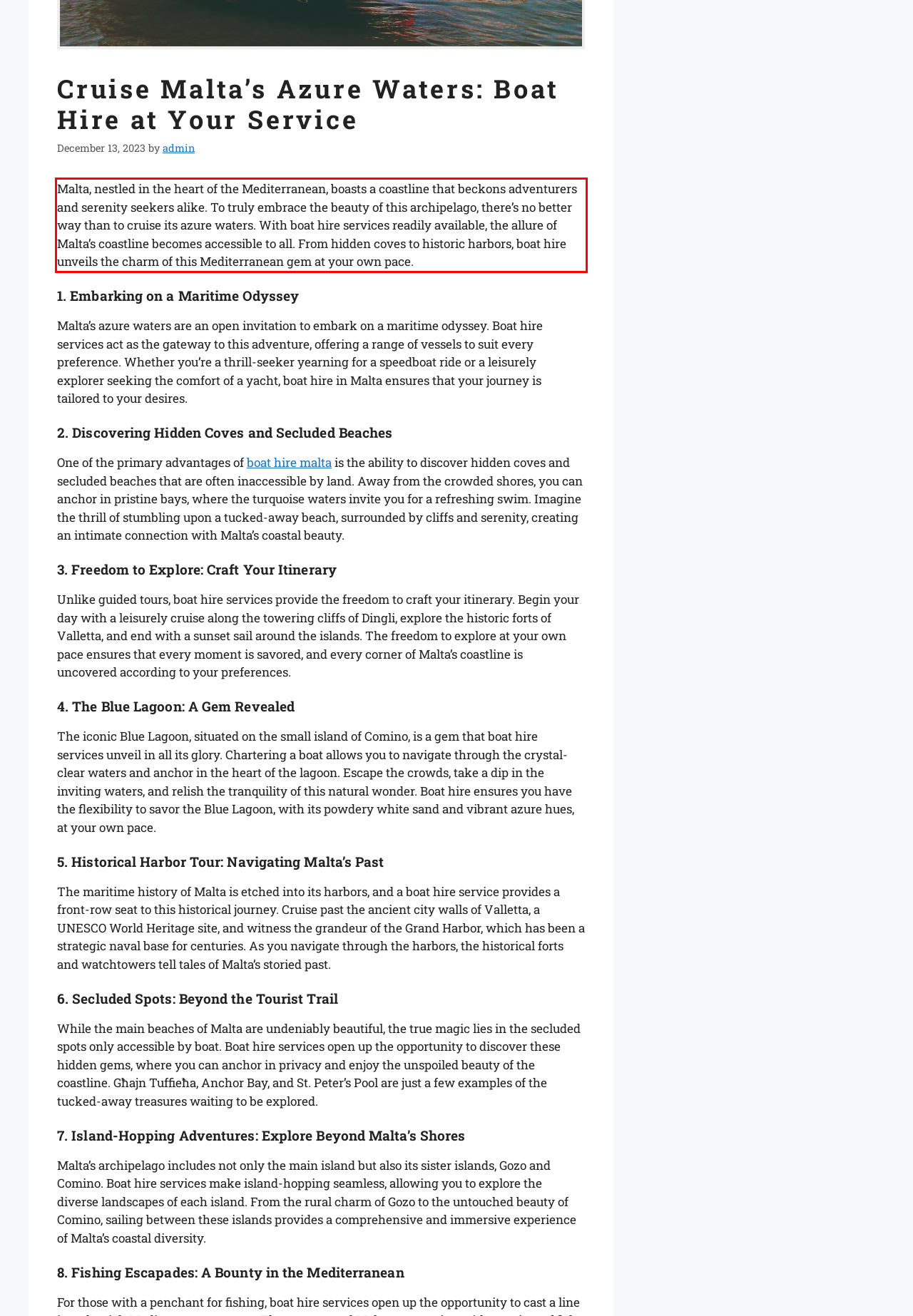Perform OCR on the text inside the red-bordered box in the provided screenshot and output the content.

Malta, nestled in the heart of the Mediterranean, boasts a coastline that beckons adventurers and serenity seekers alike. To truly embrace the beauty of this archipelago, there’s no better way than to cruise its azure waters. With boat hire services readily available, the allure of Malta’s coastline becomes accessible to all. From hidden coves to historic harbors, boat hire unveils the charm of this Mediterranean gem at your own pace.